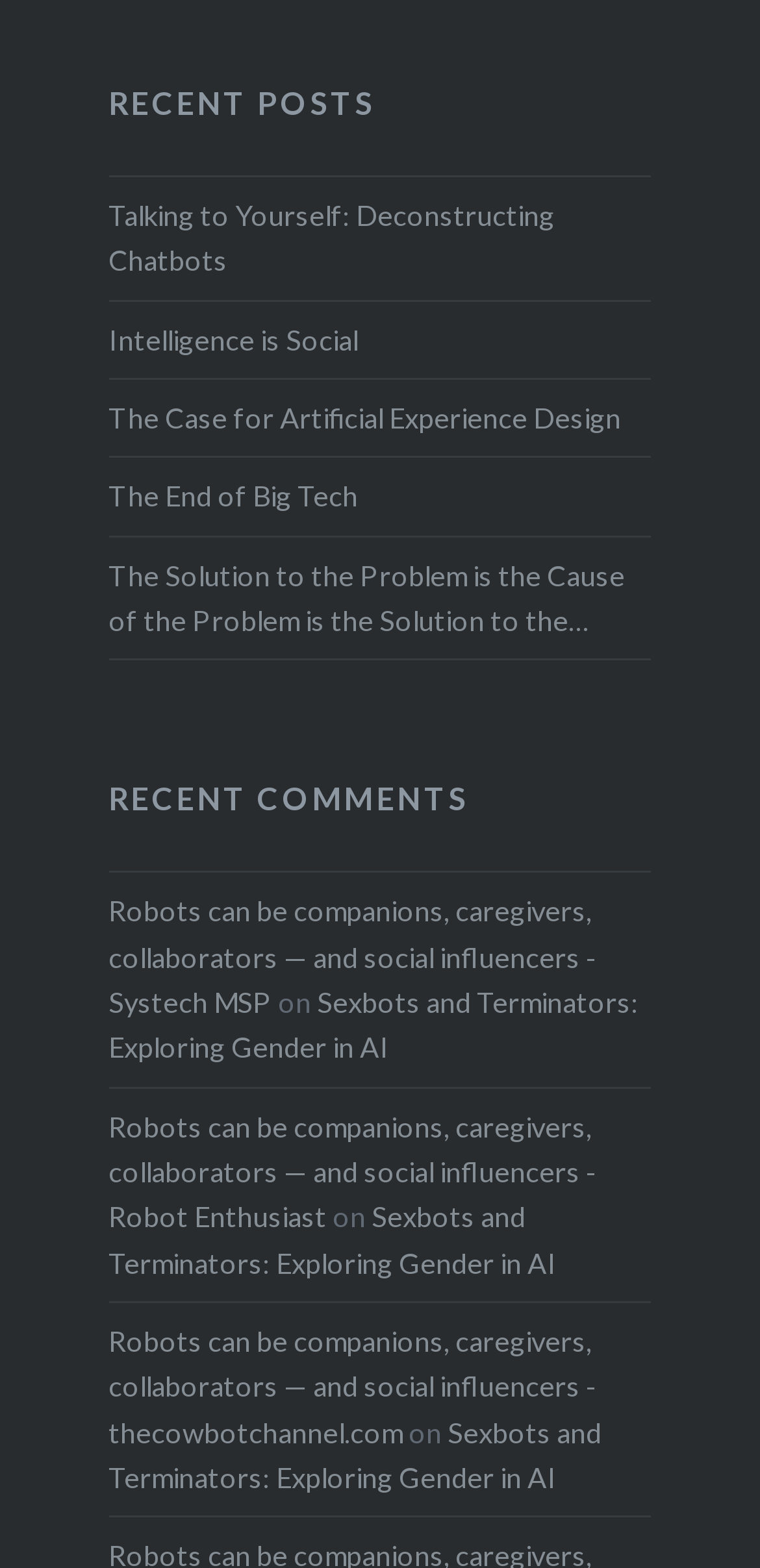How many times is the title 'Sexbots and Terminators: Exploring Gender in AI' mentioned?
Please use the image to provide an in-depth answer to the question.

The title 'Sexbots and Terminators: Exploring Gender in AI' is mentioned three times in the recent comments section, as link elements with the same text.